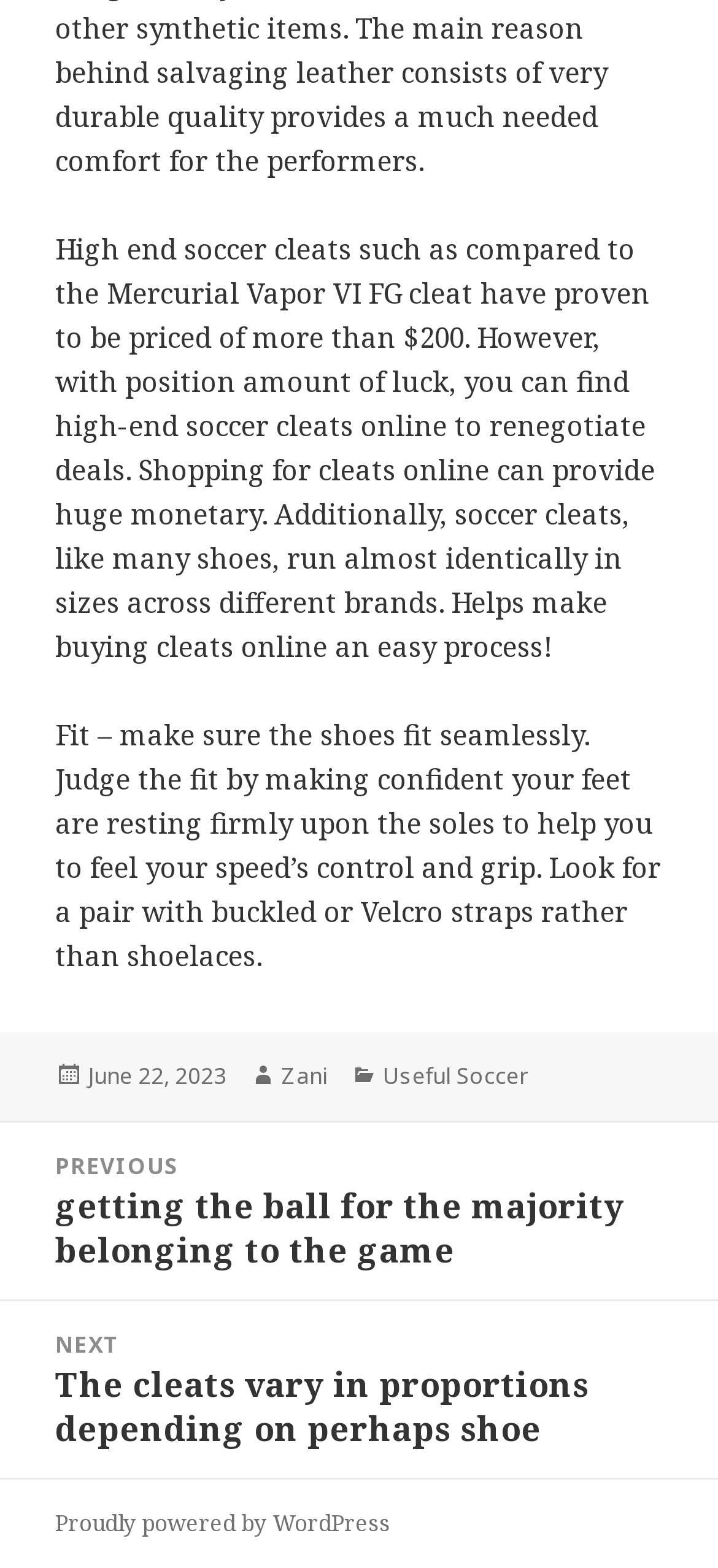Predict the bounding box coordinates for the UI element described as: "Useful Soccer". The coordinates should be four float numbers between 0 and 1, presented as [left, top, right, bottom].

[0.533, 0.676, 0.736, 0.697]